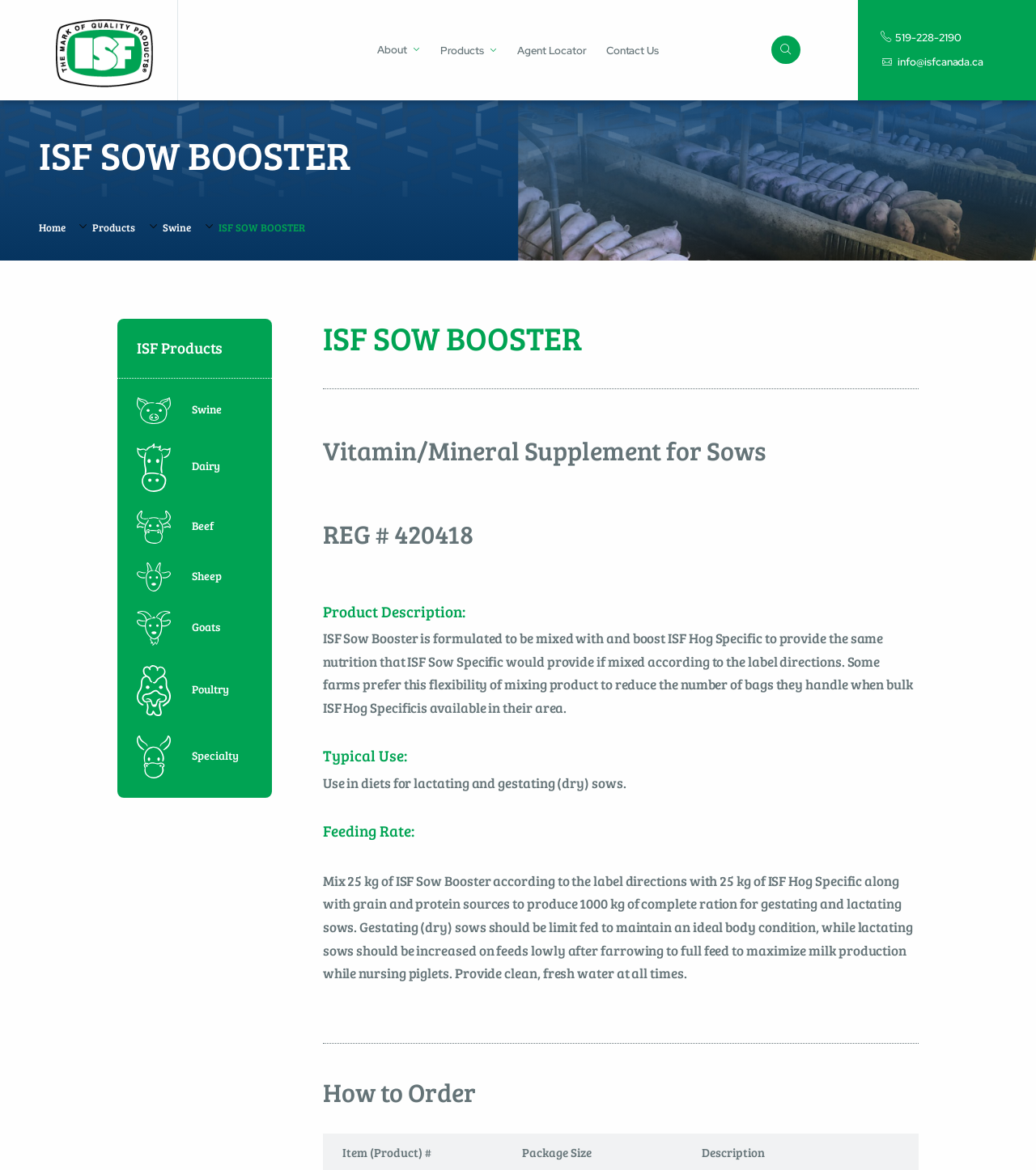Provide a one-word or brief phrase answer to the question:
What is the purpose of mixing ISF Sow Booster with ISF Hog Specific?

To provide same nutrition as ISF Sow Specific